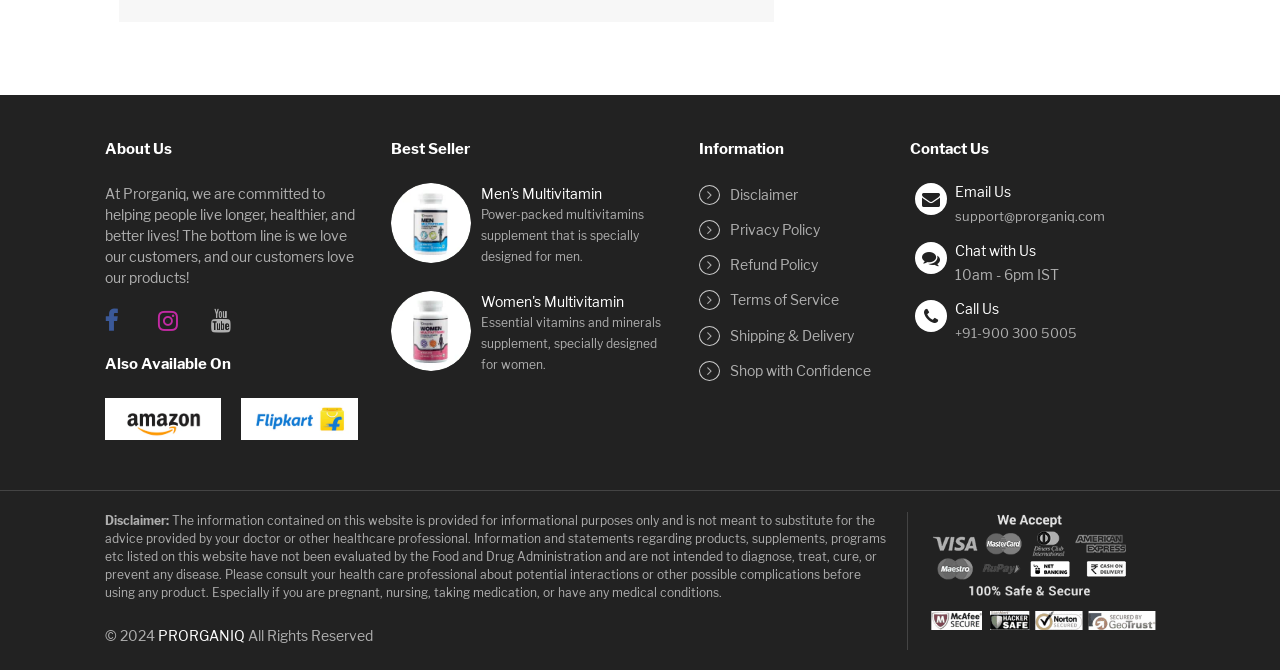What is the company's mission?
Use the image to give a comprehensive and detailed response to the question.

Based on the StaticText element with the text 'At Prorganiq, we are committed to helping people live longer, healthier, and better lives! The bottom line is we love our customers, and our customers love our products!', it can be inferred that the company's mission is to help people live longer, healthier, and better lives.